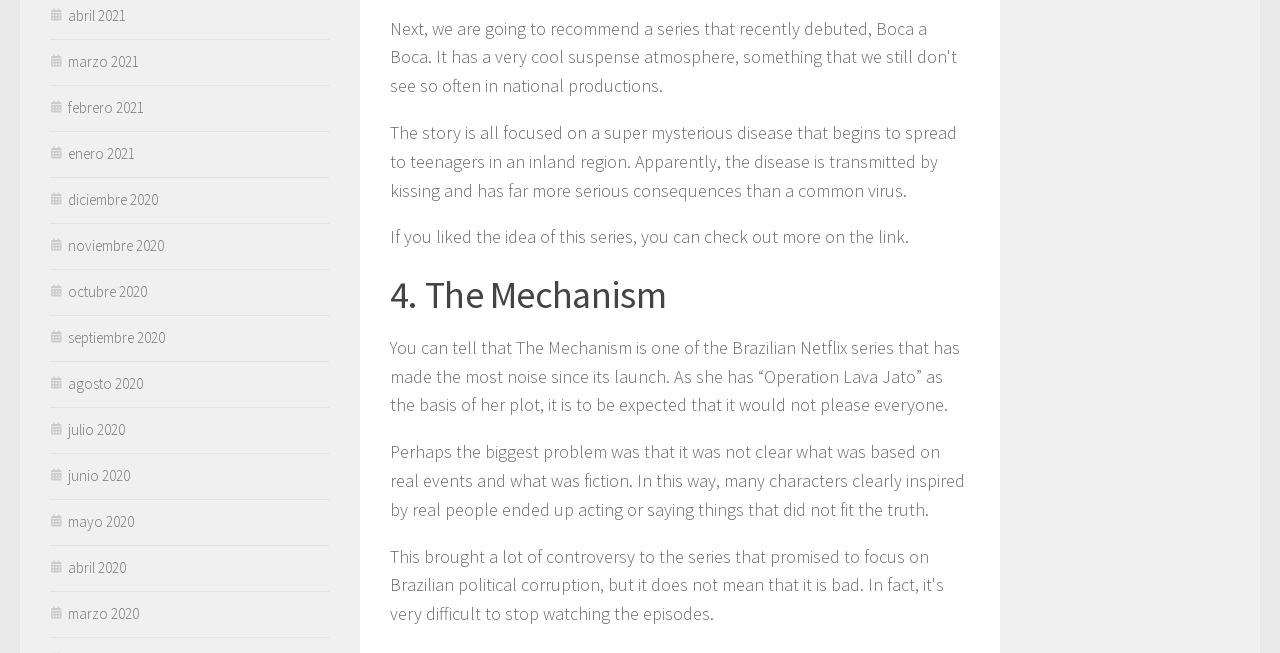Locate the bounding box coordinates of the clickable element to fulfill the following instruction: "View archives from abril 2021". Provide the coordinates as four float numbers between 0 and 1 in the format [left, top, right, bottom].

[0.039, 0.009, 0.098, 0.038]